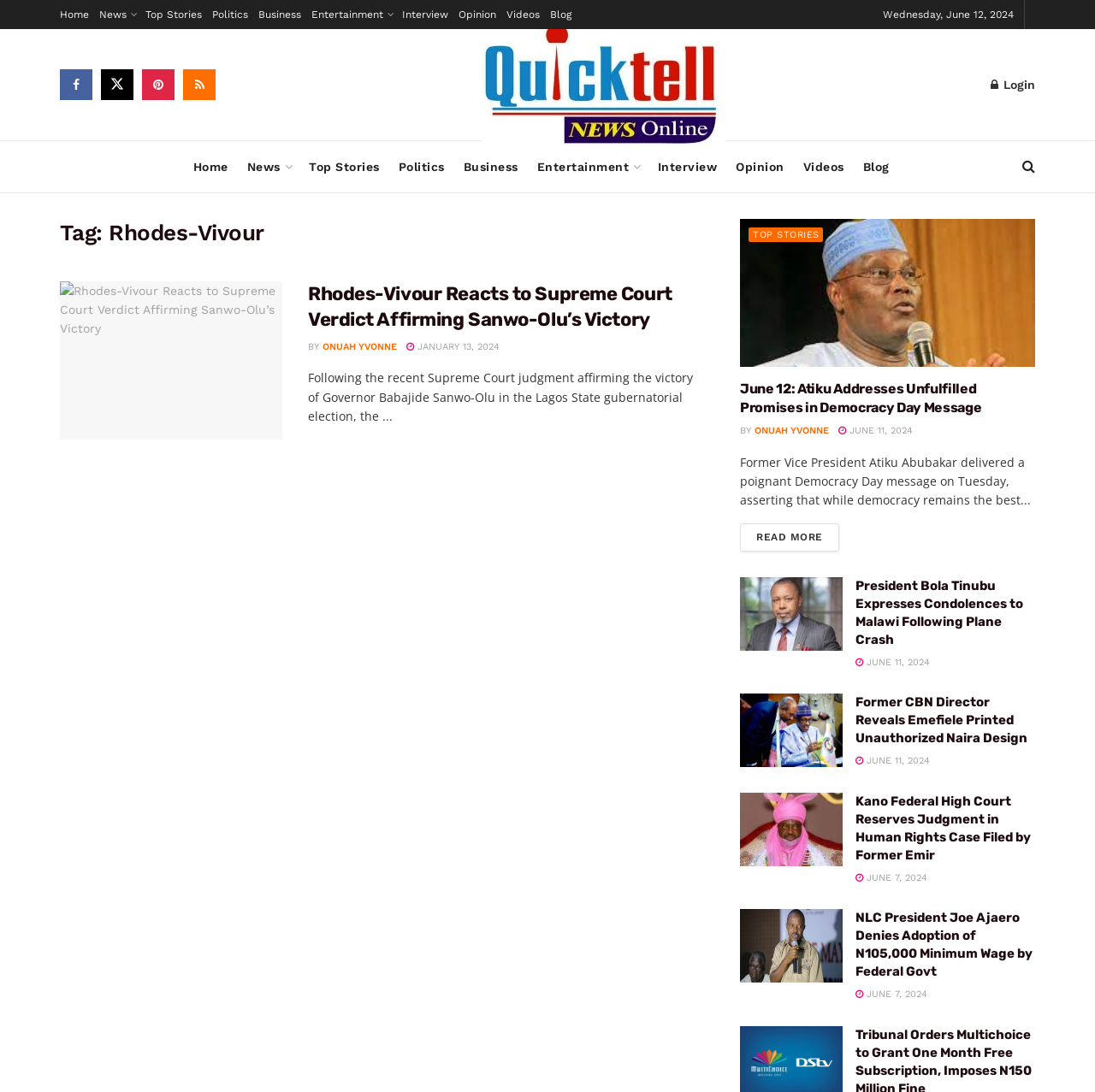Identify the bounding box coordinates of the region that should be clicked to execute the following instruction: "Login to the website".

[0.905, 0.058, 0.945, 0.097]